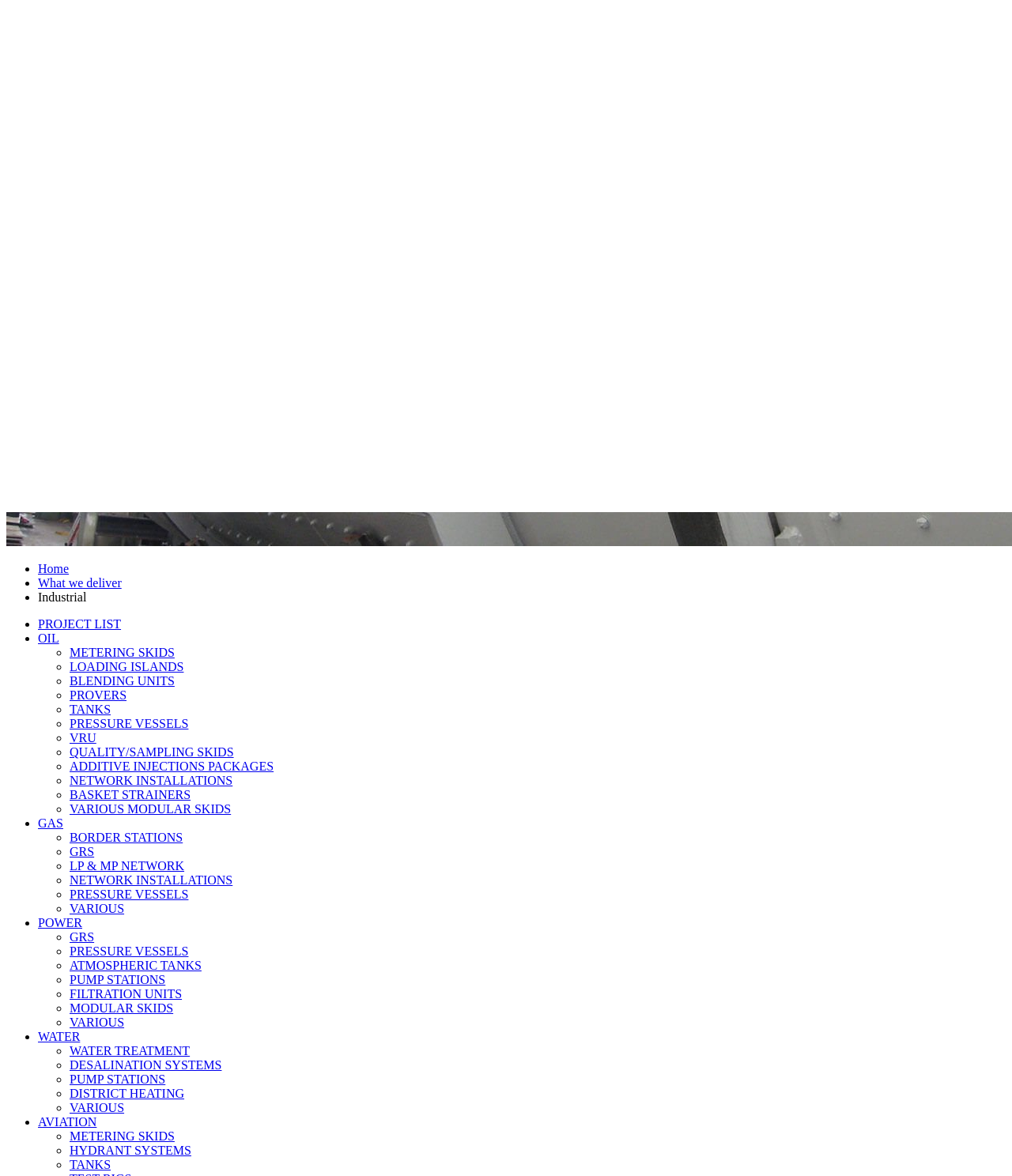Please provide the bounding box coordinates in the format (top-left x, top-left y, bottom-right x, bottom-right y). Remember, all values are floating point numbers between 0 and 1. What is the bounding box coordinate of the region described as: LP & MP NETWORK

[0.069, 0.731, 0.182, 0.742]